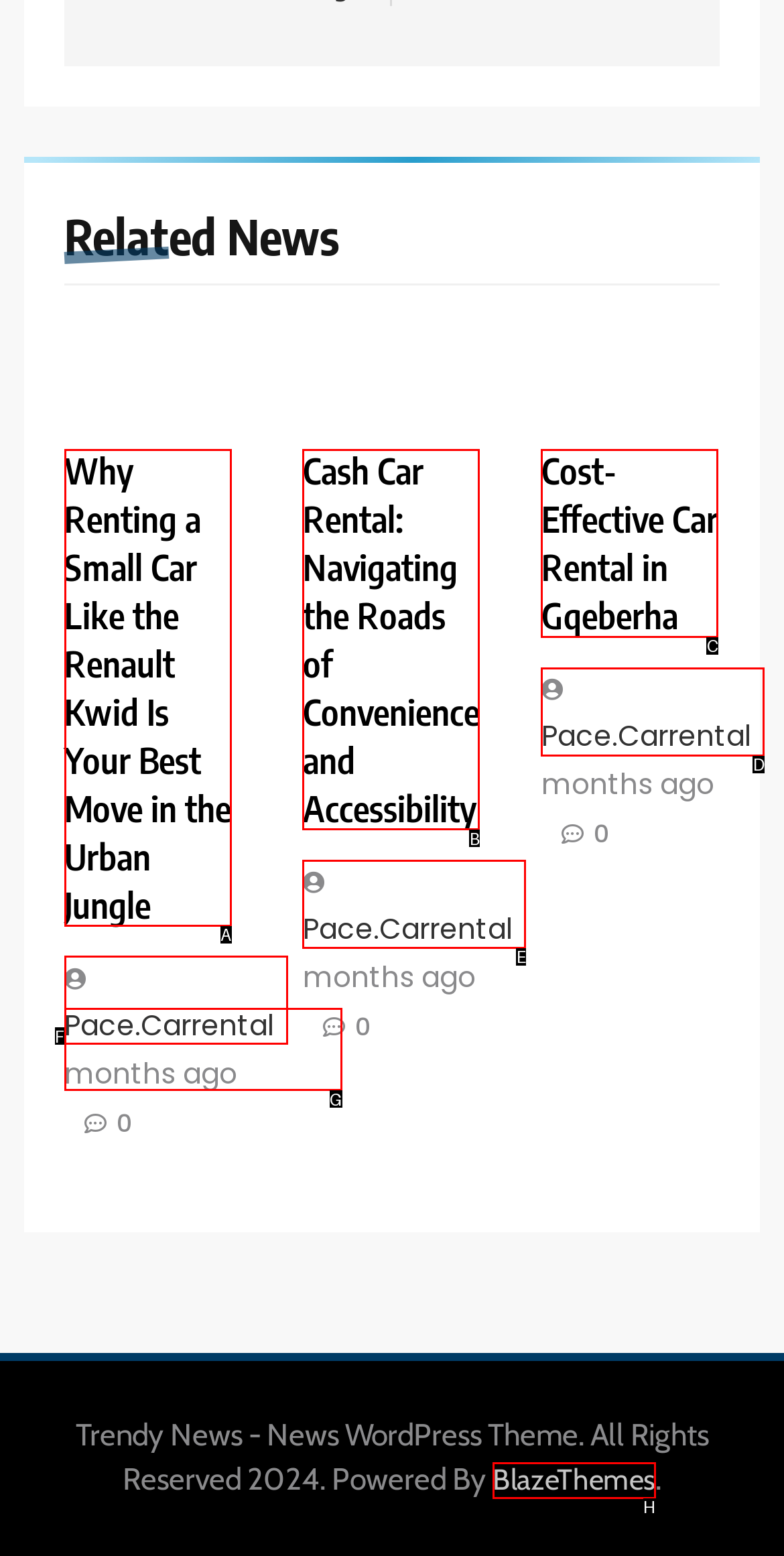Choose the option that aligns with the description: BlazeThemes
Respond with the letter of the chosen option directly.

H